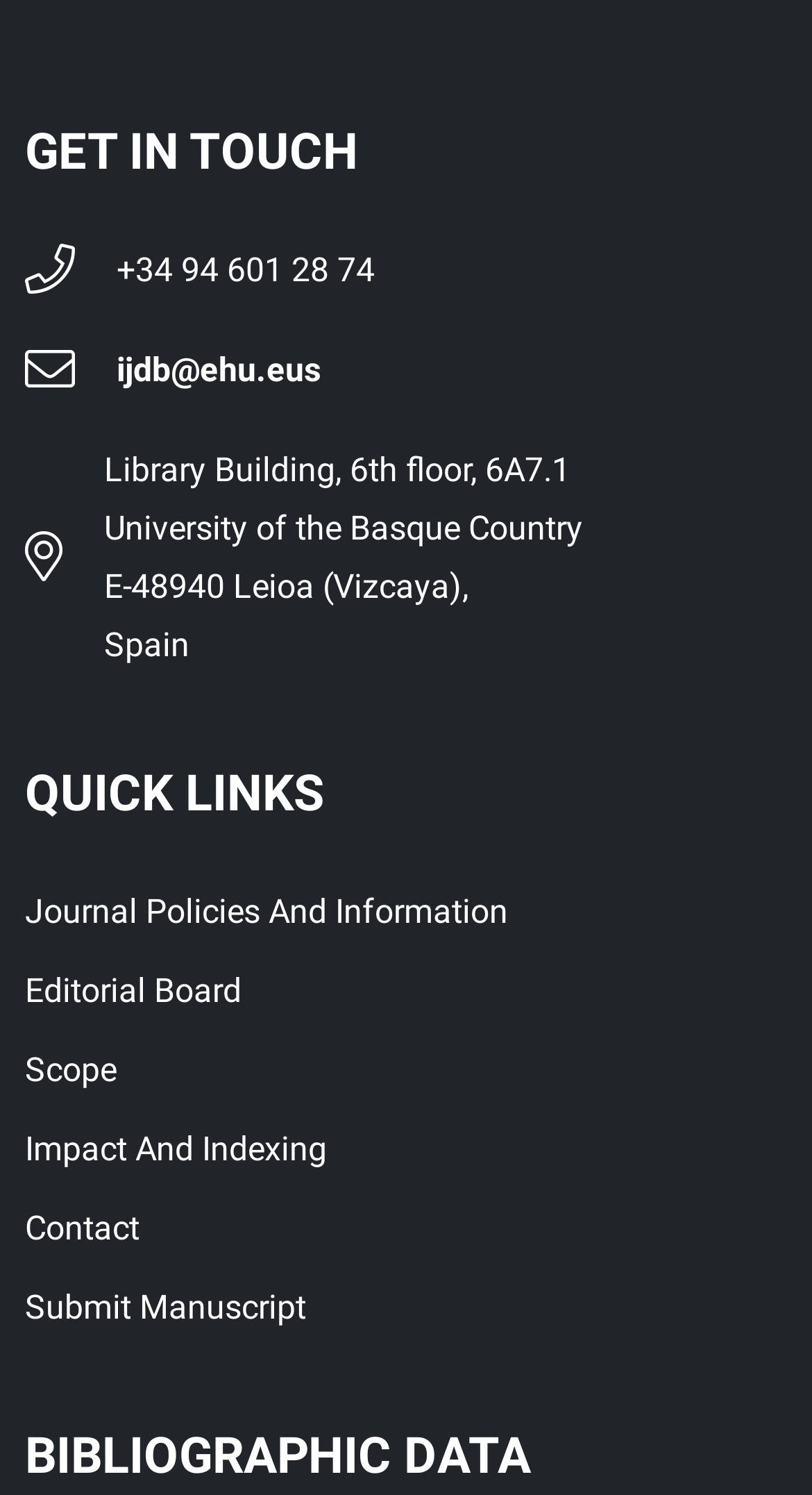Based on the image, provide a detailed response to the question:
What are the quick links available?

I found the quick links by looking at the 'QUICK LINKS' section, where several links are listed, including 'Journal Policies And Information', 'Editorial Board', 'Scope', and more.